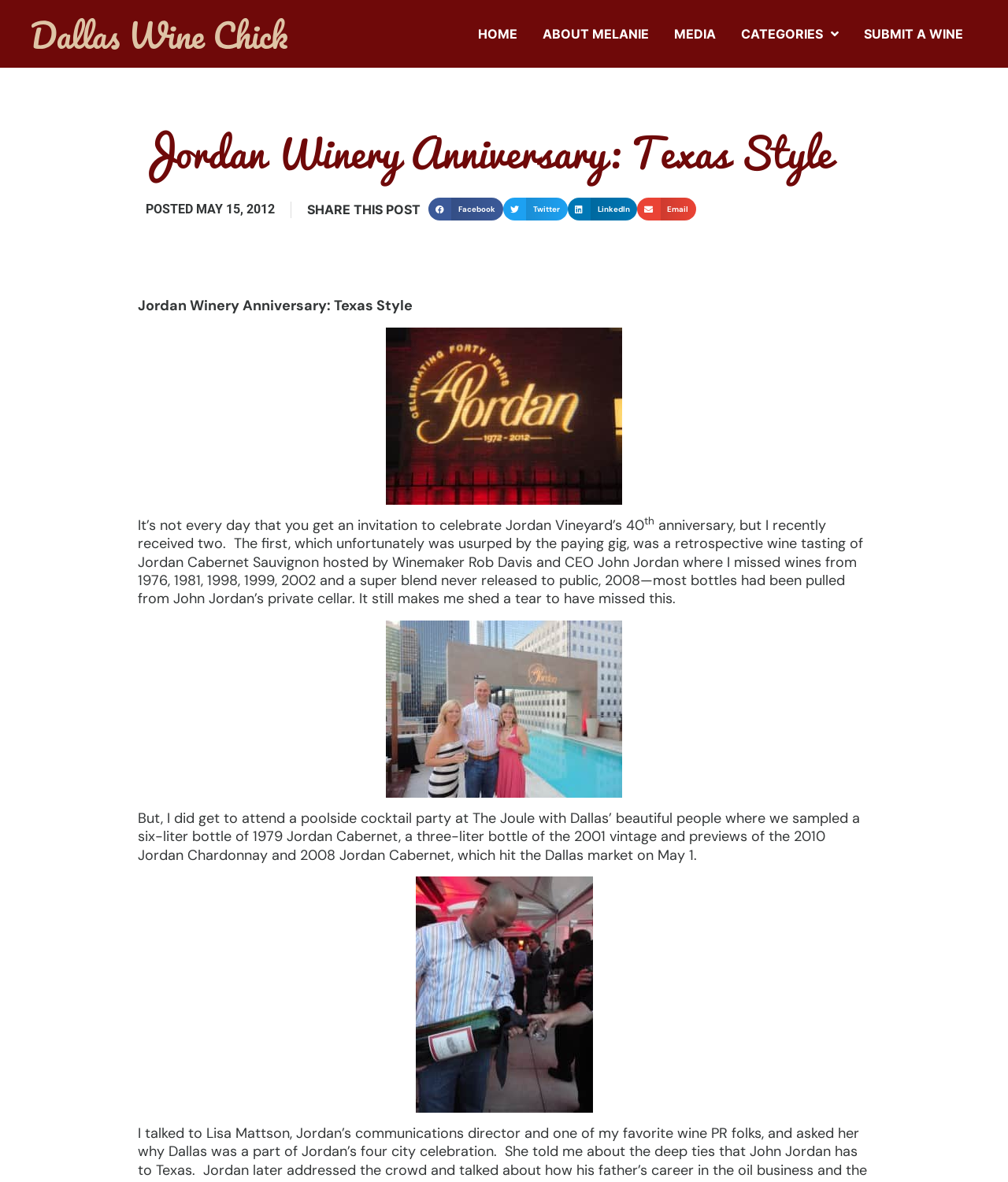What is the date when the 2008 Jordan Cabernet hit the market?
Answer the question based on the image using a single word or a brief phrase.

May 1